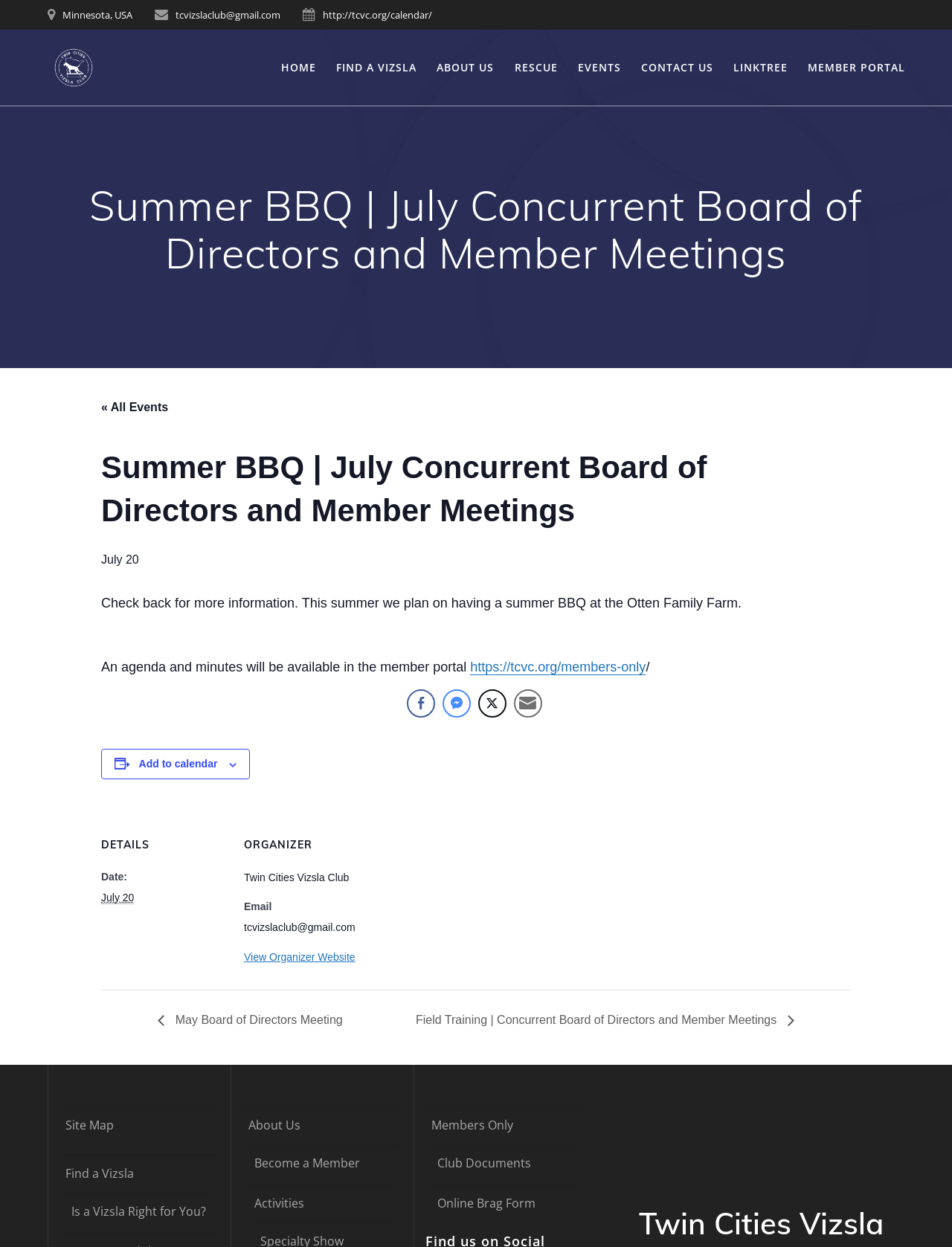Describe in detail what you see on the webpage.

The webpage is about the Twin Cities Vizsla Club, specifically the Summer BBQ event scheduled for July 20, 2024, at the Otten Family Farm. At the top of the page, there is a navigation menu with links to different sections of the website, including HOME, FIND A VIZSLA, ABOUT US, RESCUE, EVENTS, CONTACT US, LINKTREE, and MEMBER PORTAL.

Below the navigation menu, there is a heading that reads "Summer BBQ | July Concurrent Board of Directors and Member Meetings" followed by a brief description of the event, which mentions that more information will be available soon. There is also a link to the member portal where an agenda and minutes will be available.

On the left side of the page, there is a section with details about the event, including the date, July 20, and the organizer, Twin Cities Vizsla Club. There are also buttons to share the event on Facebook, Twitter, and via email, as well as an "Add to calendar" button.

Further down the page, there is a section with links to other events, including the May Board of Directors Meeting and Field Training | Concurrent Board of Directors and Member Meetings. At the very bottom of the page, there are additional links to various sections of the website, including Site Map, Find a Vizsla, About Us, and Members Only.

Throughout the page, there are several images, including the Twin Cities Vizsla Club logo and icons for social media sharing. The overall layout is organized, with clear headings and concise text, making it easy to navigate and find information about the Summer BBQ event and the Twin Cities Vizsla Club.